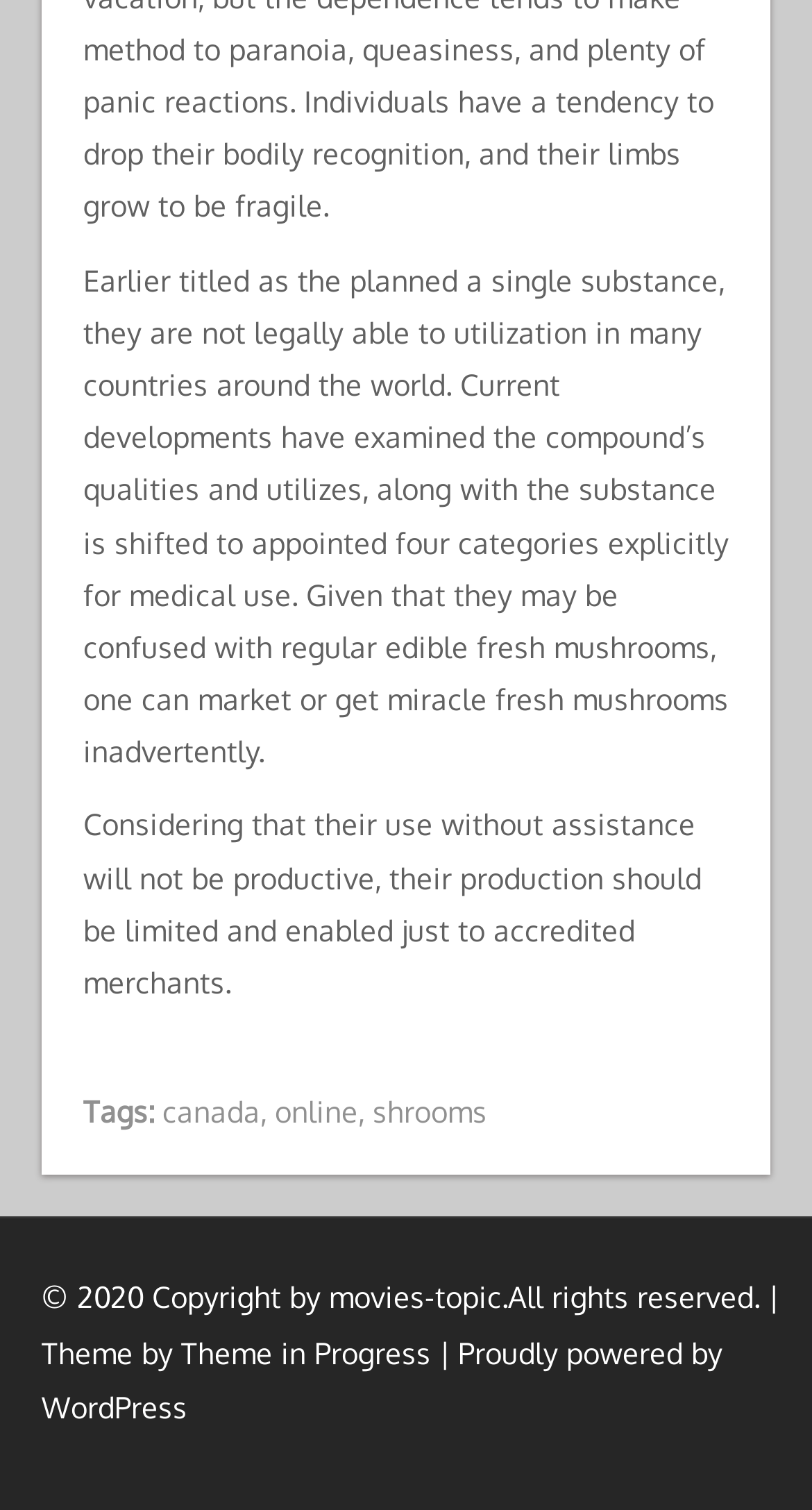Find the bounding box of the UI element described as follows: "Proudly powered by WordPress".

[0.051, 0.884, 0.89, 0.944]